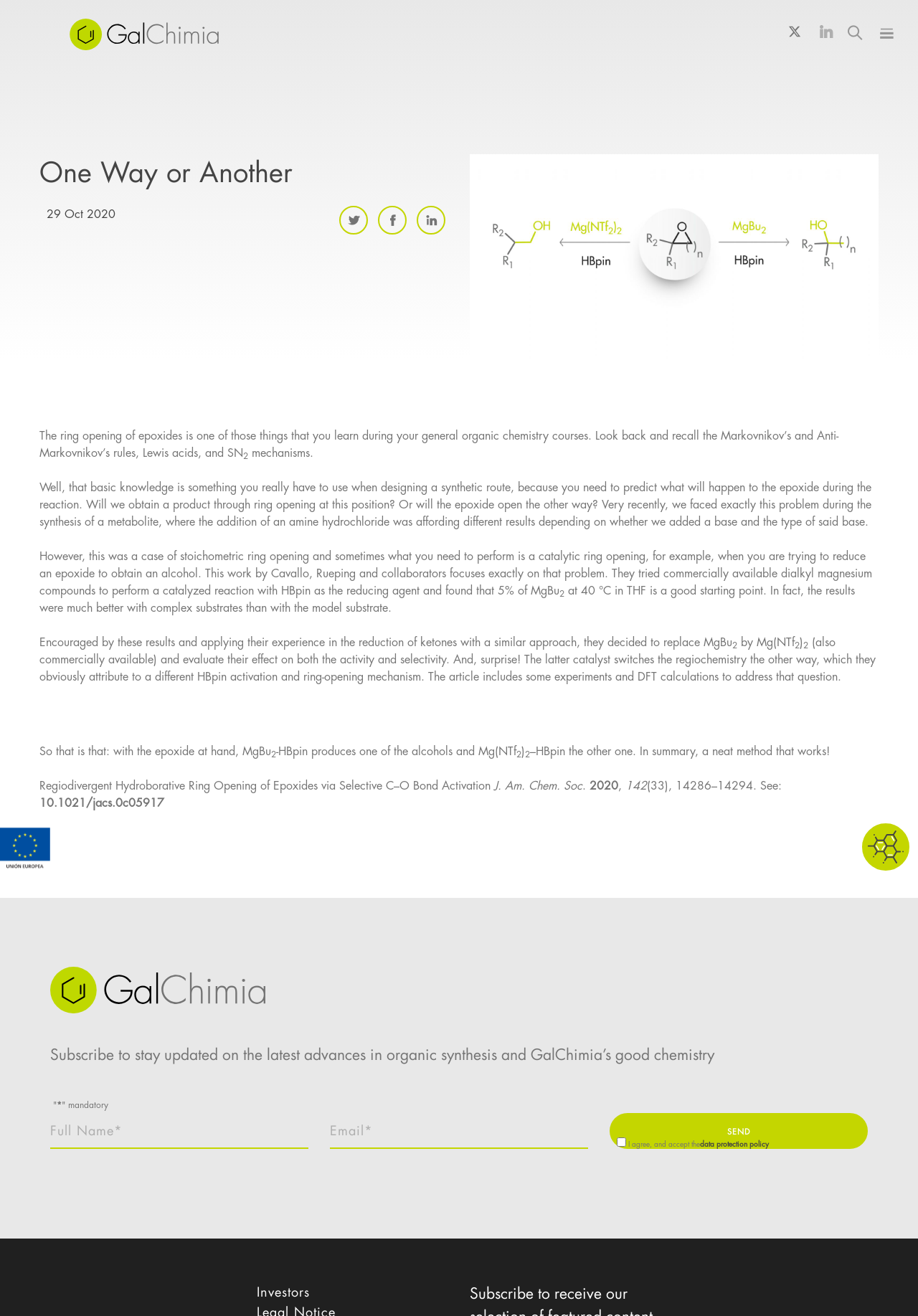Please mark the bounding box coordinates of the area that should be clicked to carry out the instruction: "View the article on J. Am. Chem. Soc".

[0.043, 0.604, 0.179, 0.617]